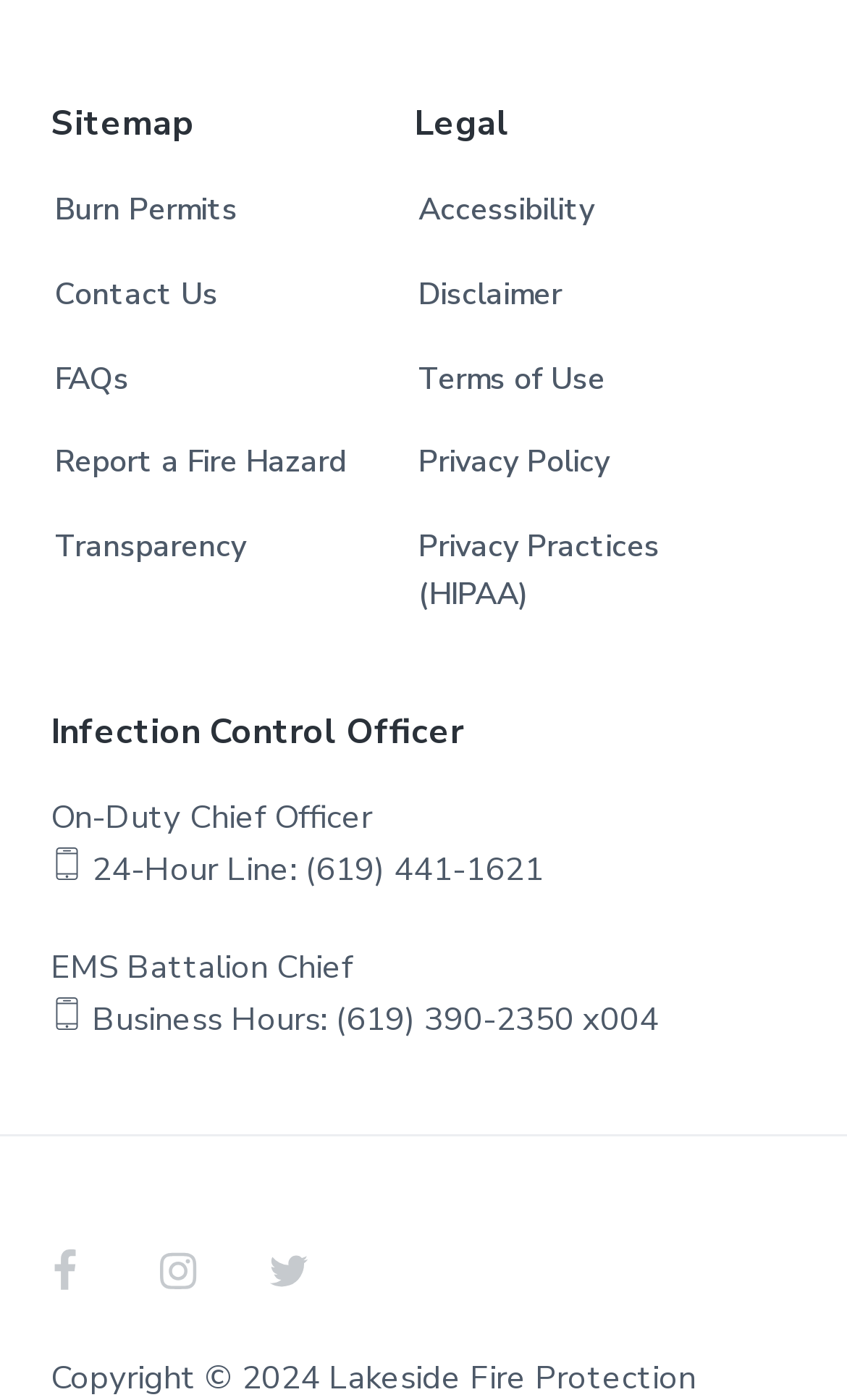Based on the image, provide a detailed and complete answer to the question: 
What is the phone number for the 24-Hour Line?

I found the phone number for the 24-Hour Line in the 'Infection Control Officer' section, which is (619) 441-1621.